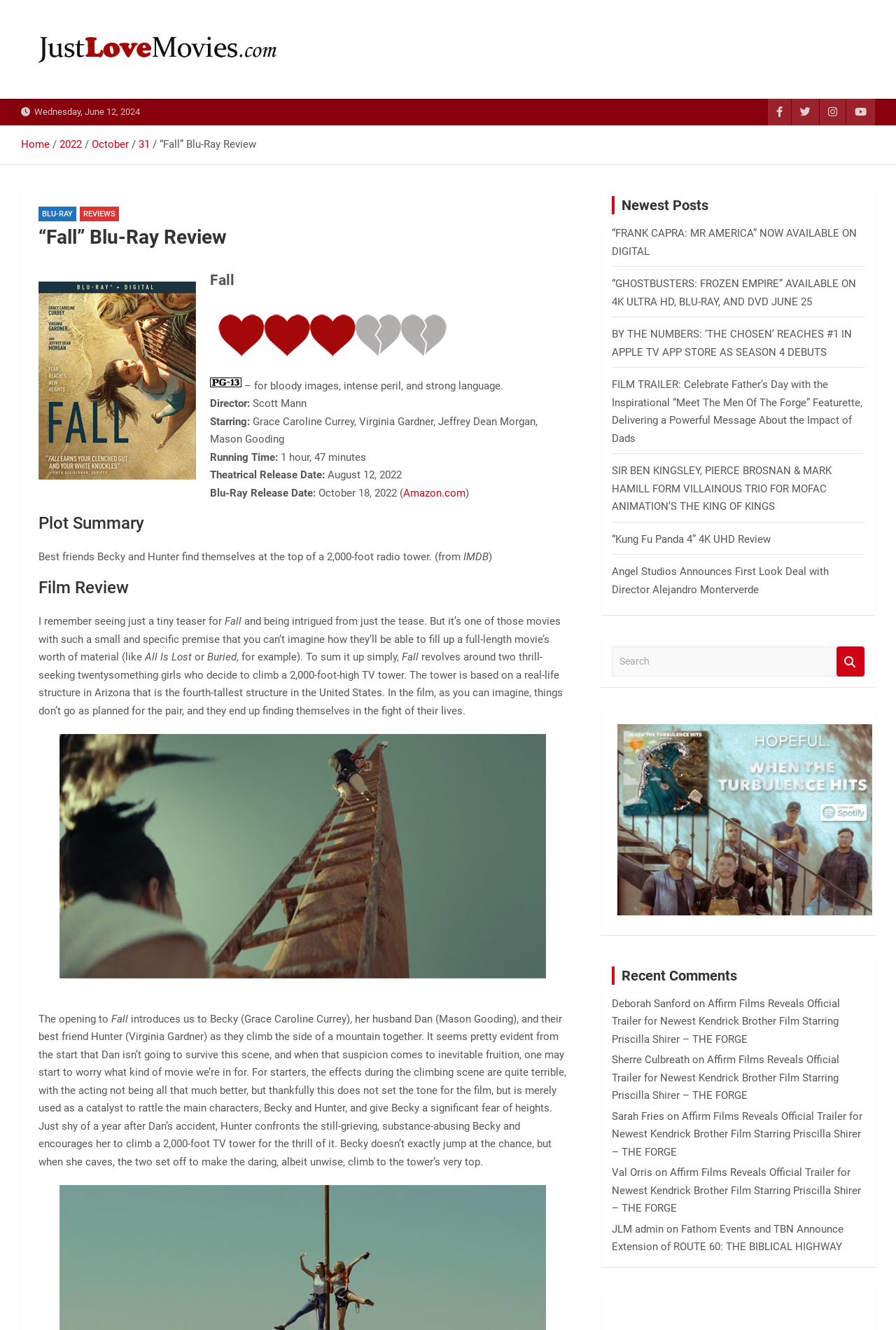Extract the bounding box coordinates for the HTML element that matches this description: "Just Love Movies". The coordinates should be four float numbers between 0 and 1, i.e., [left, top, right, bottom].

[0.023, 0.059, 0.272, 0.084]